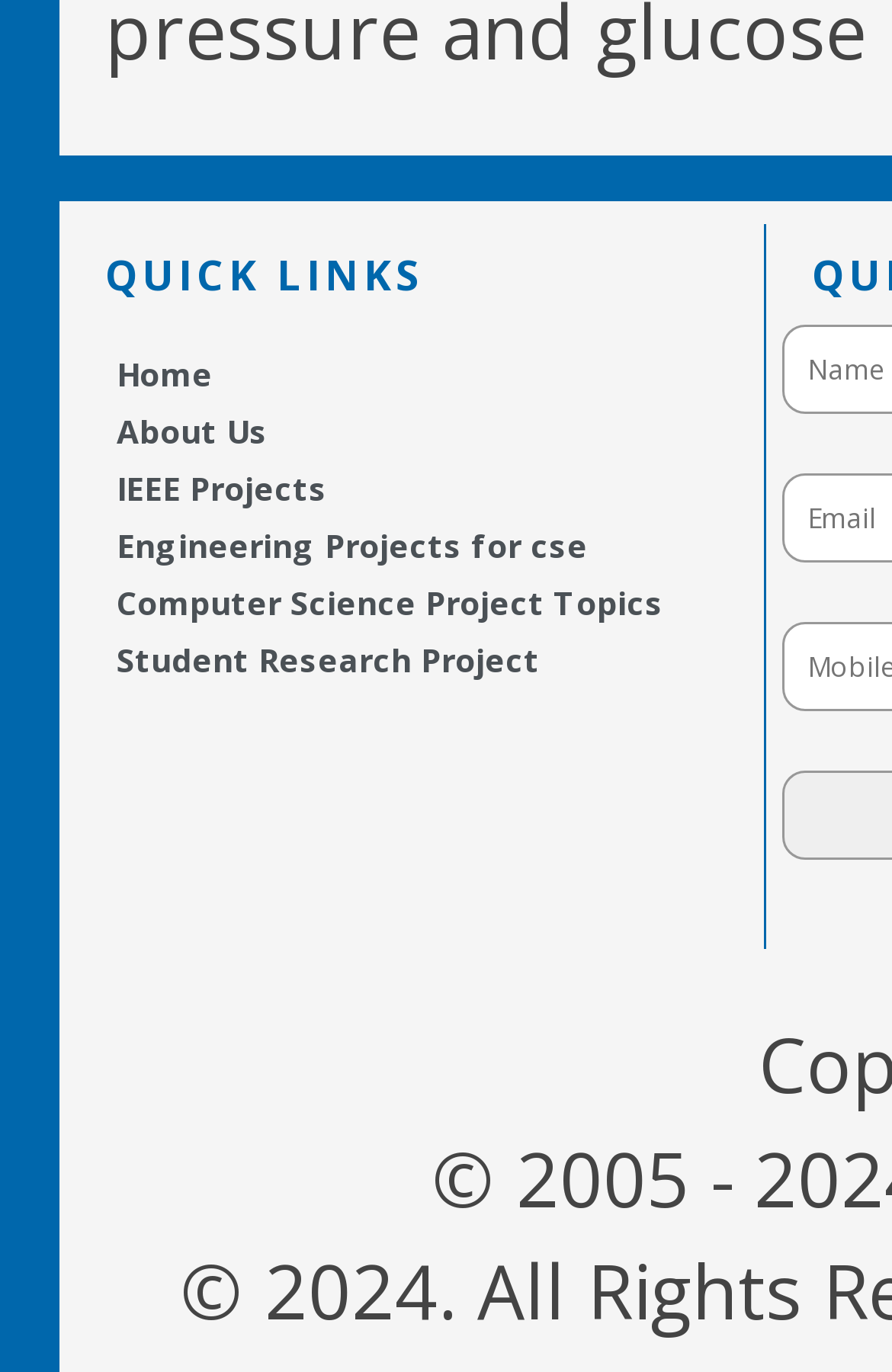Using the webpage screenshot, locate the HTML element that fits the following description and provide its bounding box: "Home".

[0.131, 0.257, 0.238, 0.288]